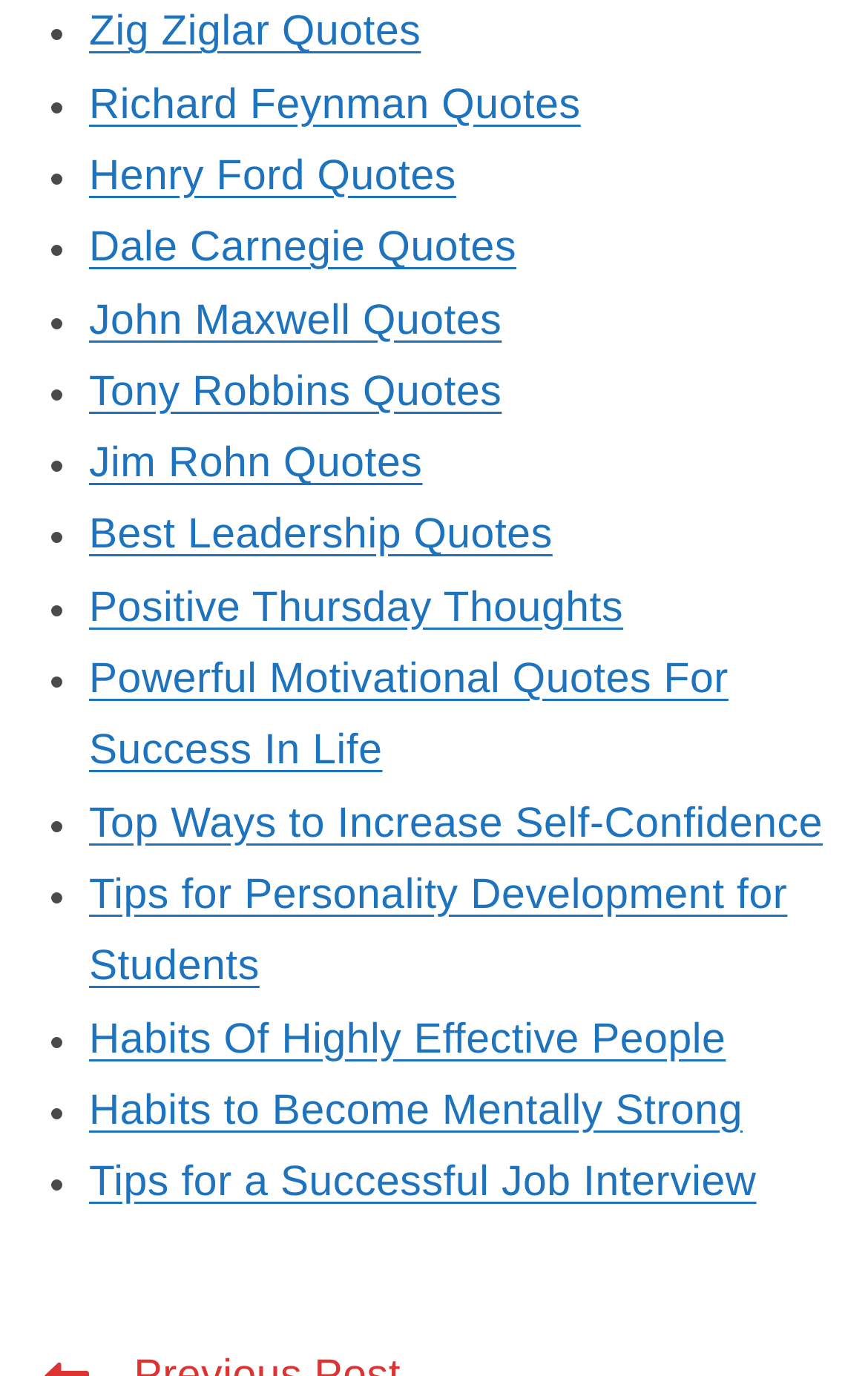Please specify the bounding box coordinates of the clickable region necessary for completing the following instruction: "View Zig Ziglar Quotes". The coordinates must consist of four float numbers between 0 and 1, i.e., [left, top, right, bottom].

[0.103, 0.007, 0.485, 0.041]